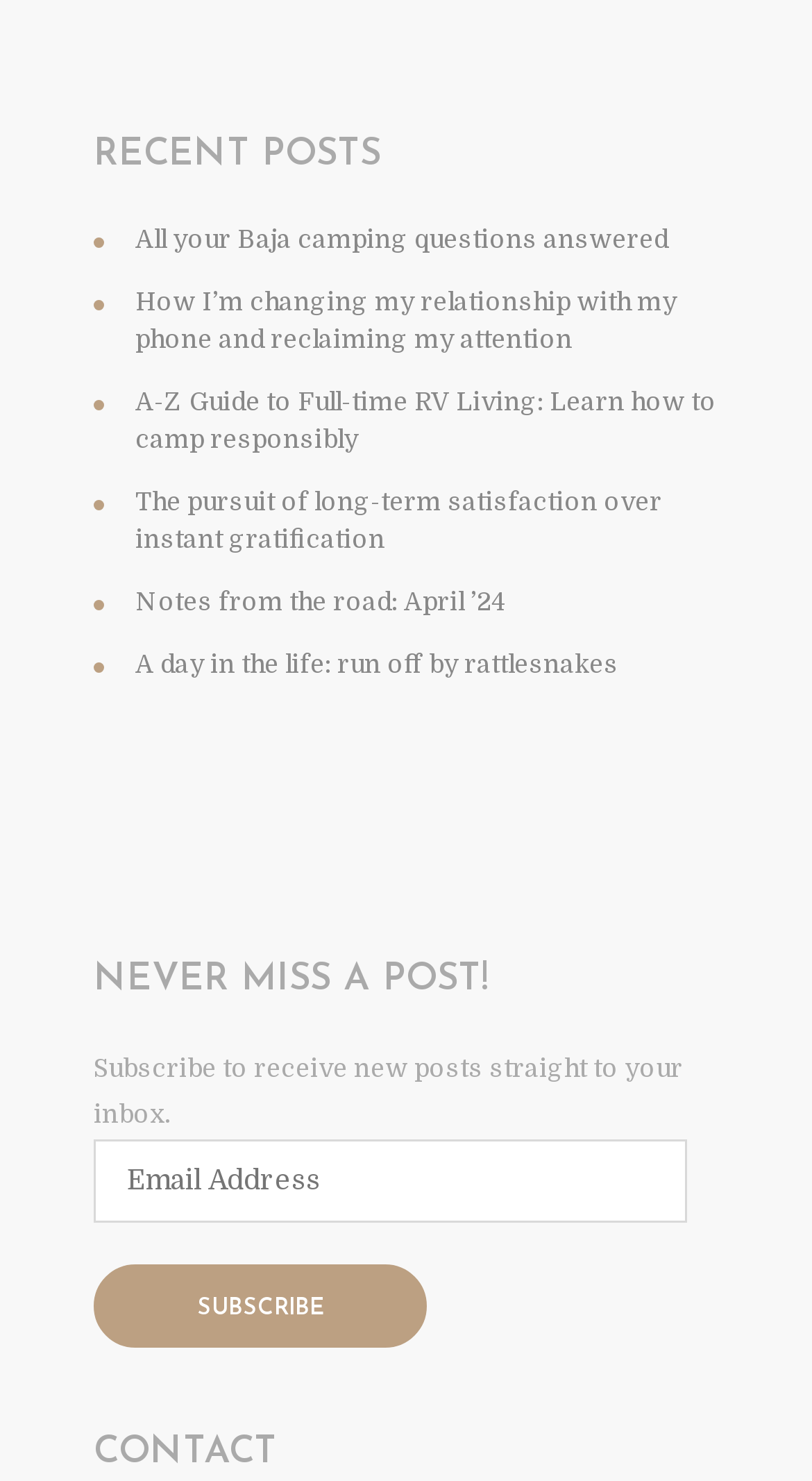Please determine the bounding box coordinates of the area that needs to be clicked to complete this task: 'Click on the link to learn about full-time RV living'. The coordinates must be four float numbers between 0 and 1, formatted as [left, top, right, bottom].

[0.167, 0.262, 0.882, 0.31]